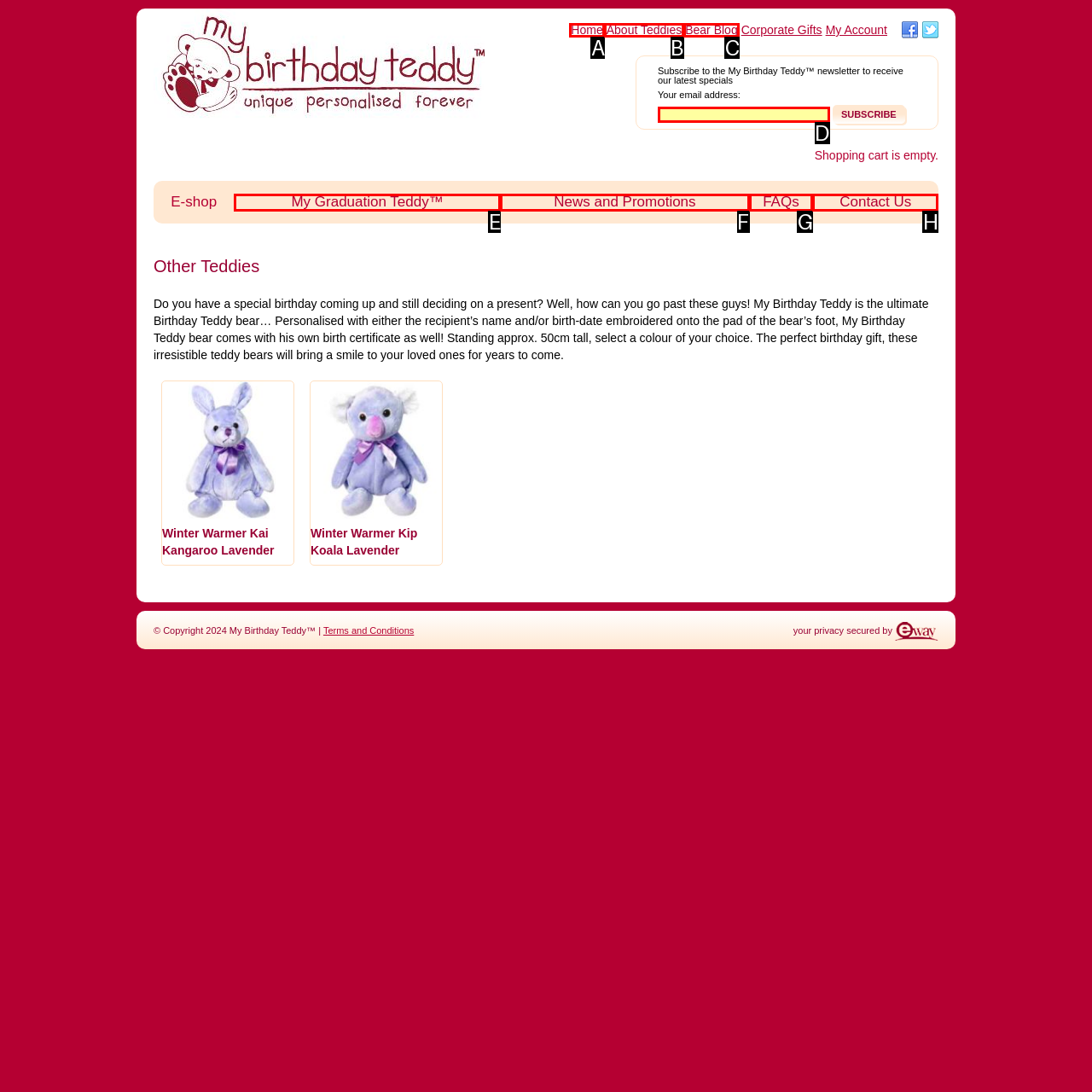Based on the description: Home, identify the matching lettered UI element.
Answer by indicating the letter from the choices.

A